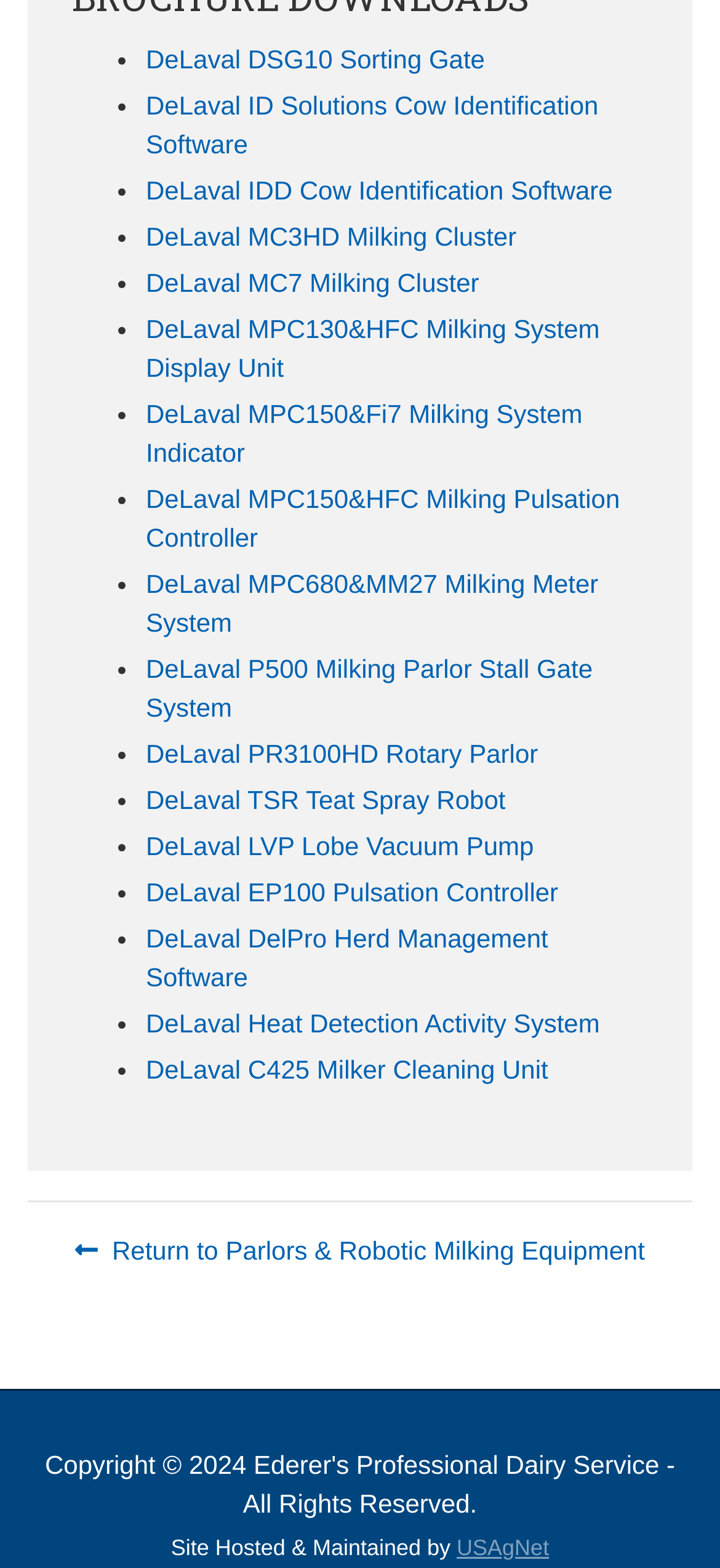Use the details in the image to answer the question thoroughly: 
What is the last product listed?

I looked at the list of products and found that the last one is 'DeLaval C425 Milker Cleaning Unit', which is listed at the bottom of the page.